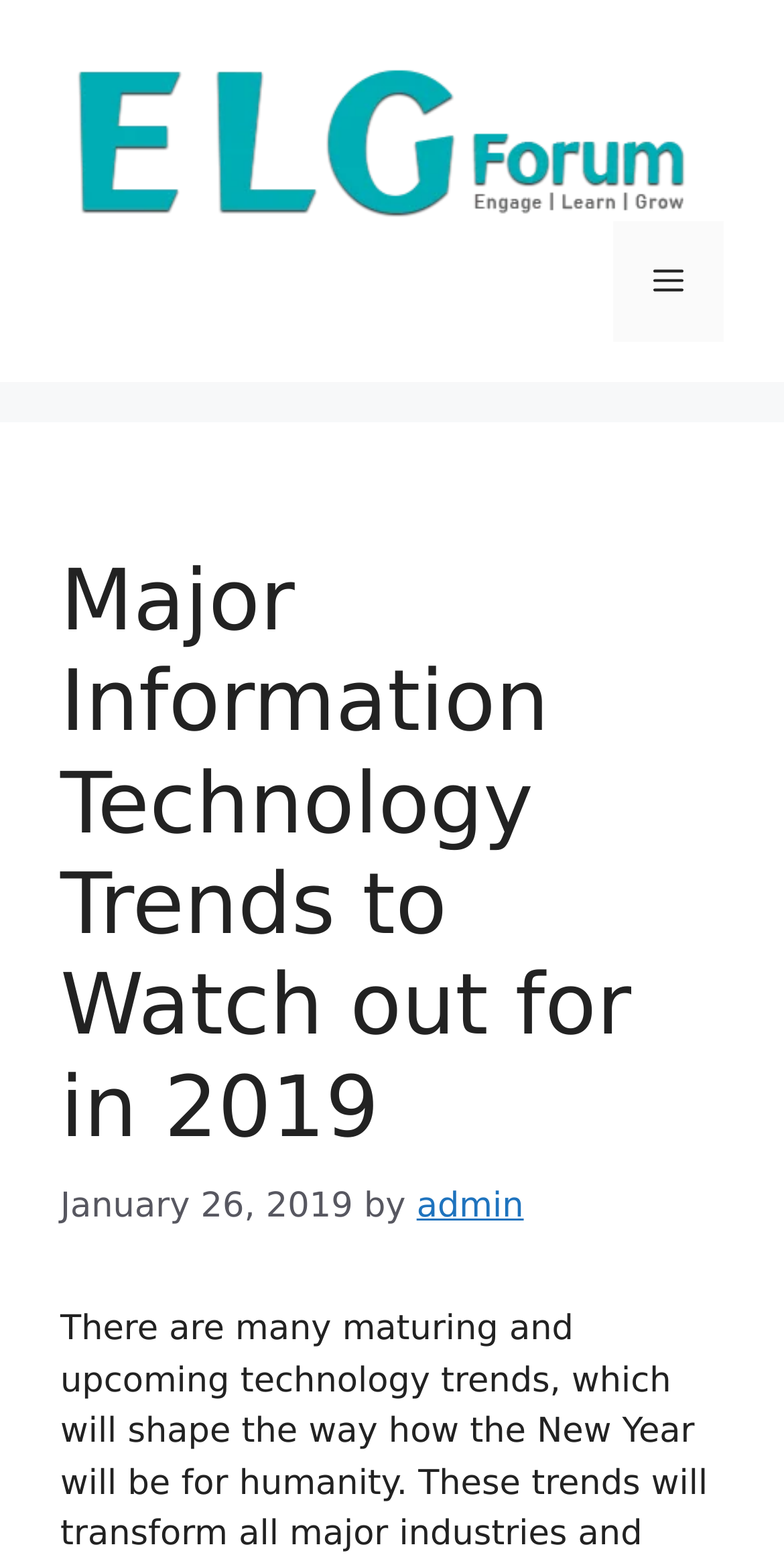Determine the bounding box for the HTML element described here: "Nutrients and Toxics". The coordinates should be given as [left, top, right, bottom] with each number being a float between 0 and 1.

None